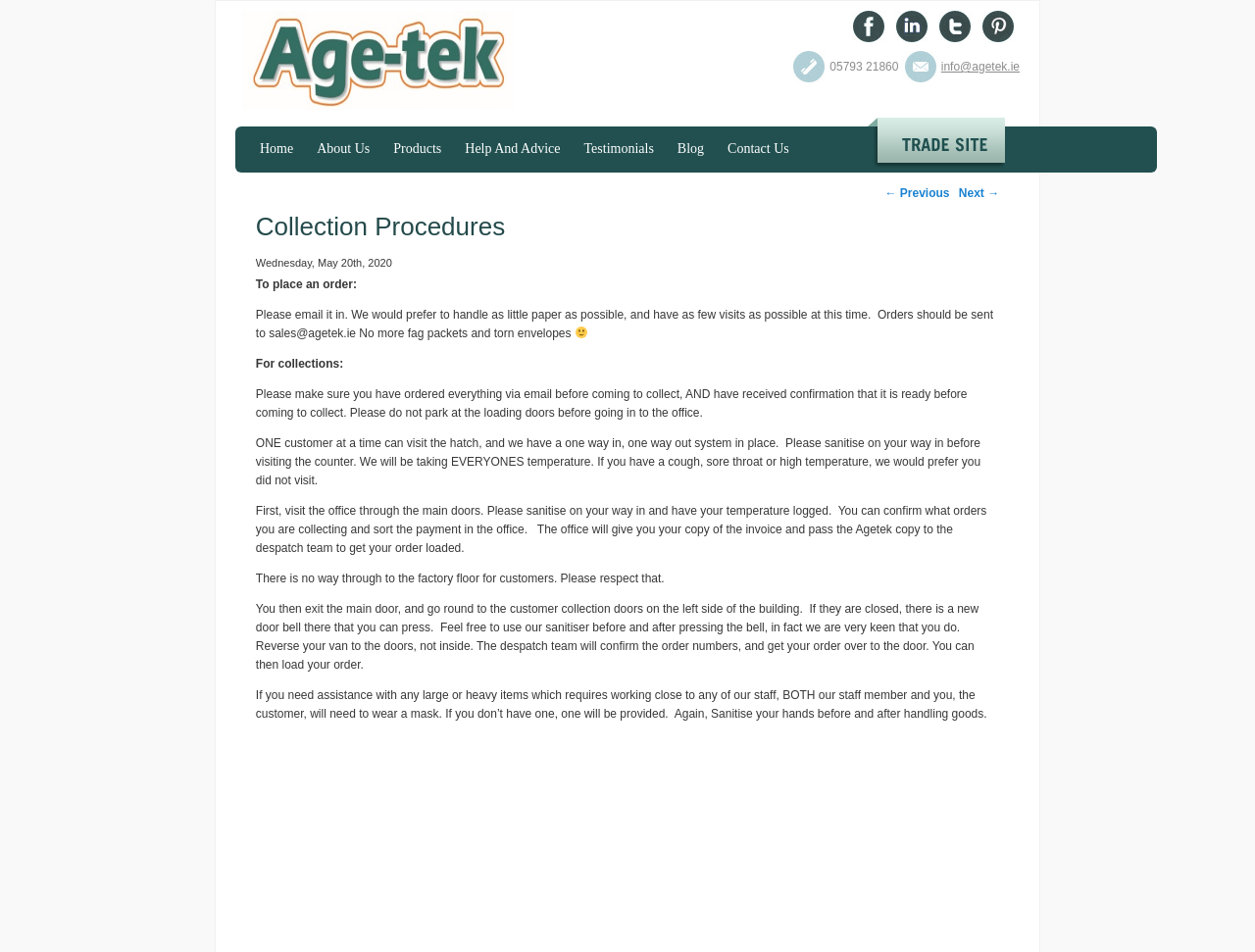Please identify the coordinates of the bounding box for the clickable region that will accomplish this instruction: "Click the 'Contact Us' link".

[0.57, 0.133, 0.638, 0.181]